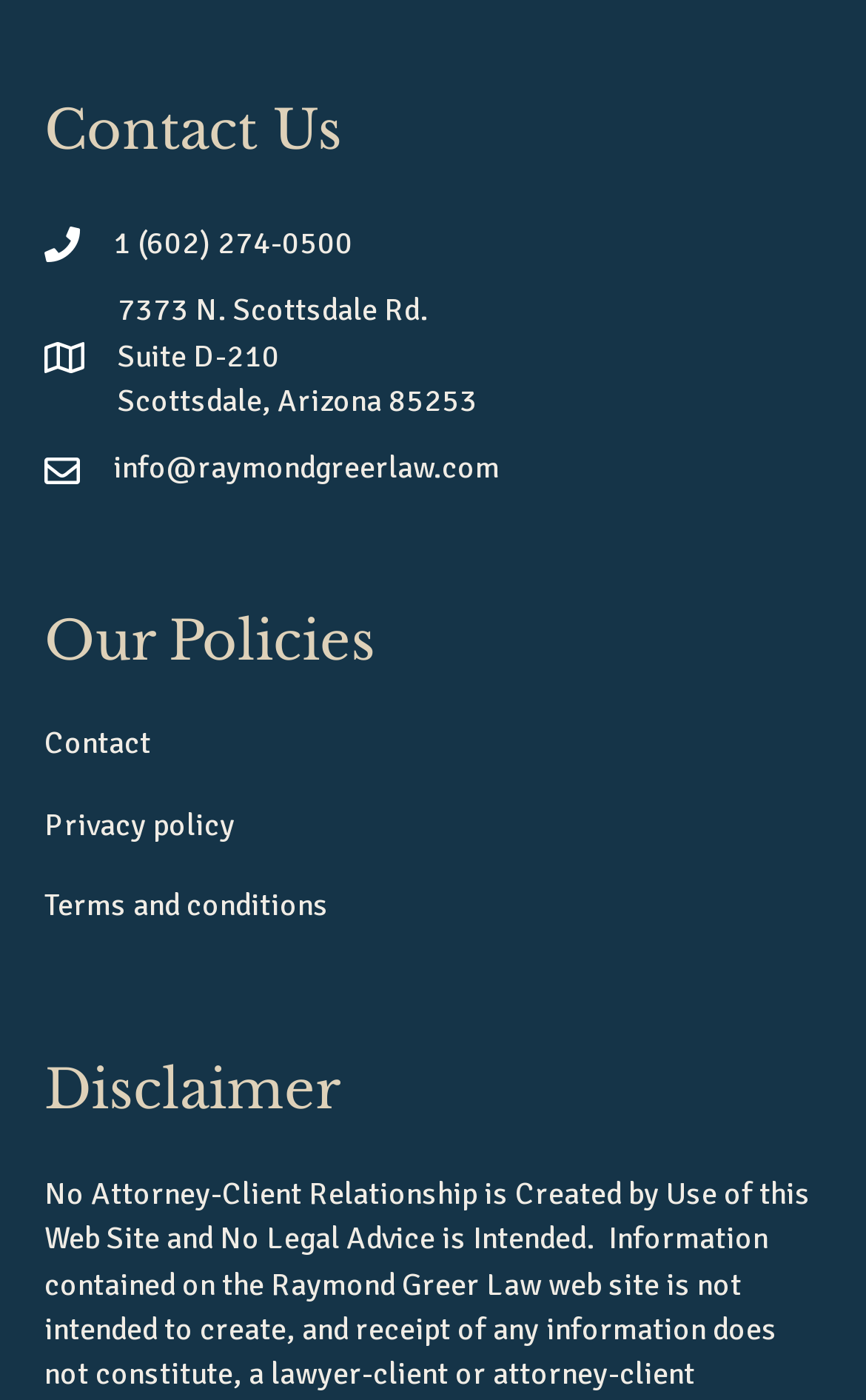Answer the question in a single word or phrase:
What is the email address to contact?

info@raymondgreerlaw.com